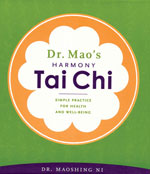Answer the question below with a single word or a brief phrase: 
What is the focus of the book 'Dr. Mao's Harmony Tai Chi'?

Wellness and mindful movement